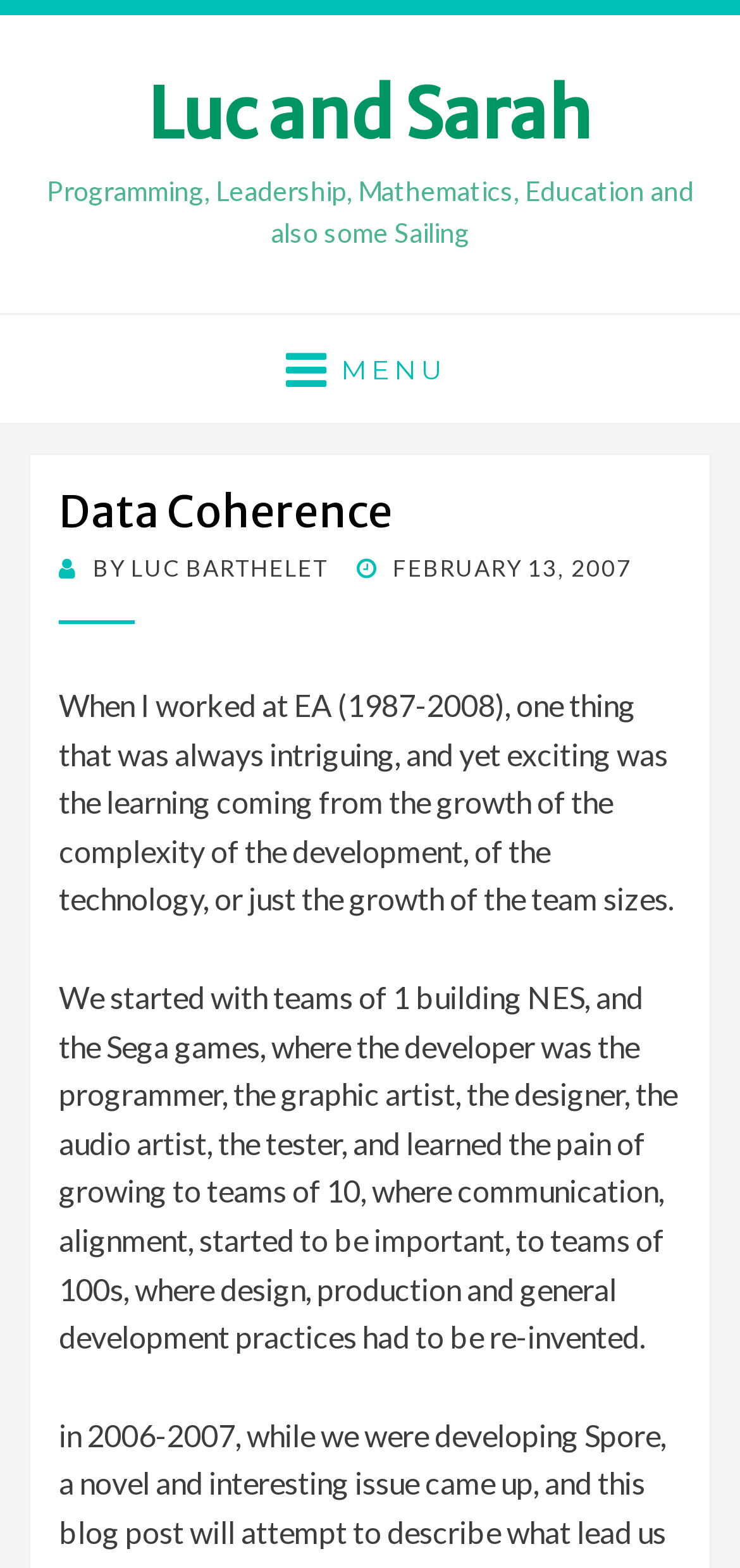What is the date of the post?
Utilize the image to construct a detailed and well-explained answer.

The date of the post can be found in the link ' FEBRUARY 13, 2007' which is a child element of the 'MENU' link. This link contains an icon and the date, indicating that it is a timestamp for the post.